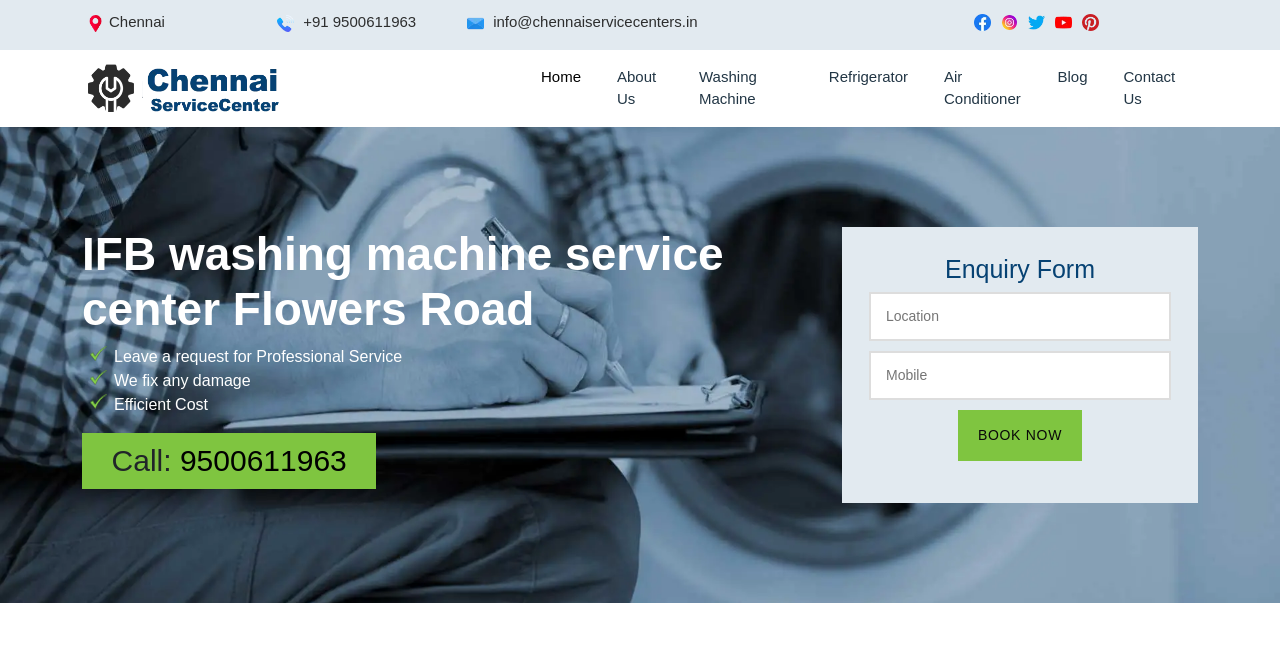Pinpoint the bounding box coordinates for the area that should be clicked to perform the following instruction: "Visit the Facebook page".

[0.761, 0.021, 0.774, 0.047]